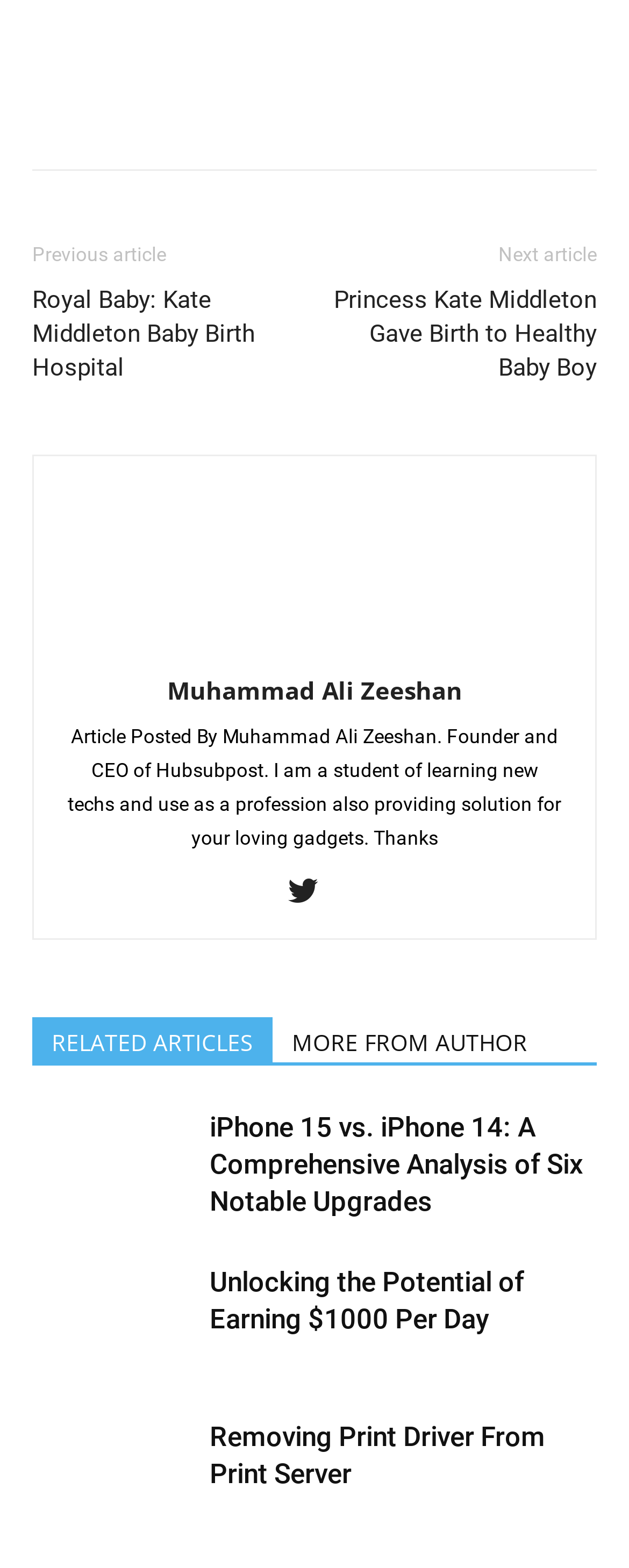What is the profession of the author?
Look at the image and answer with only one word or phrase.

Founder and CEO of Hubsubpost